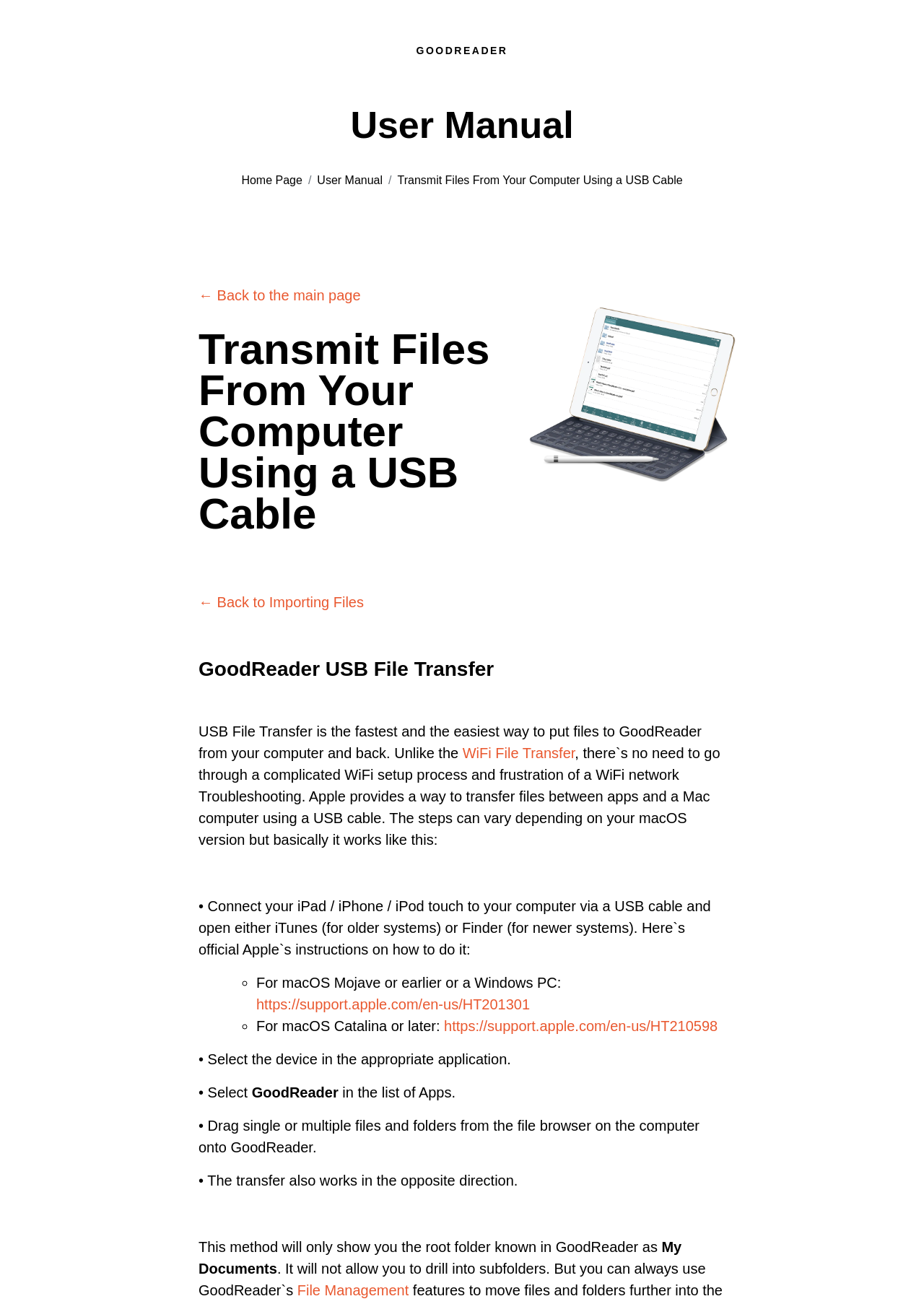Answer the following inquiry with a single word or phrase:
What is the alternative method of file transfer mentioned?

WiFi File Transfer